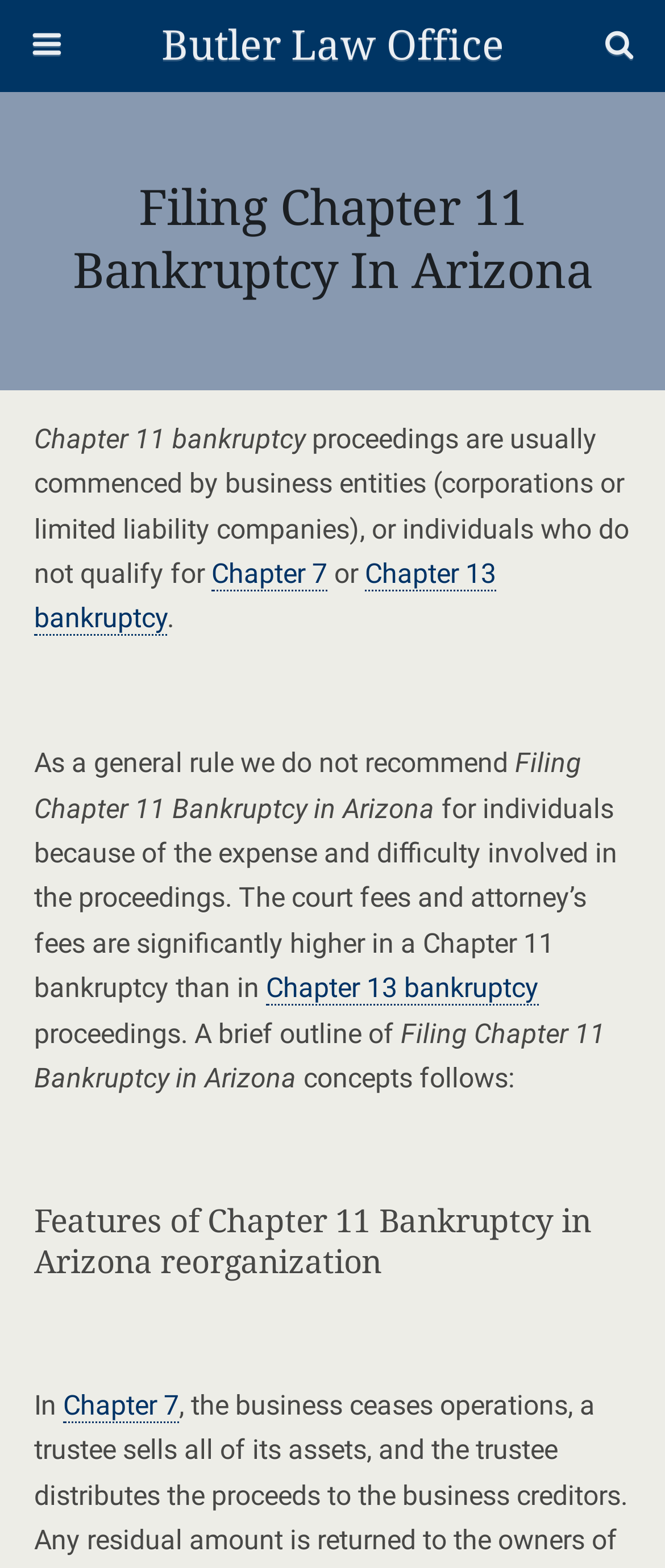Specify the bounding box coordinates (top-left x, top-left y, bottom-right x, bottom-right y) of the UI element in the screenshot that matches this description: name="s" placeholder="Search this website…"

[0.056, 0.064, 0.759, 0.091]